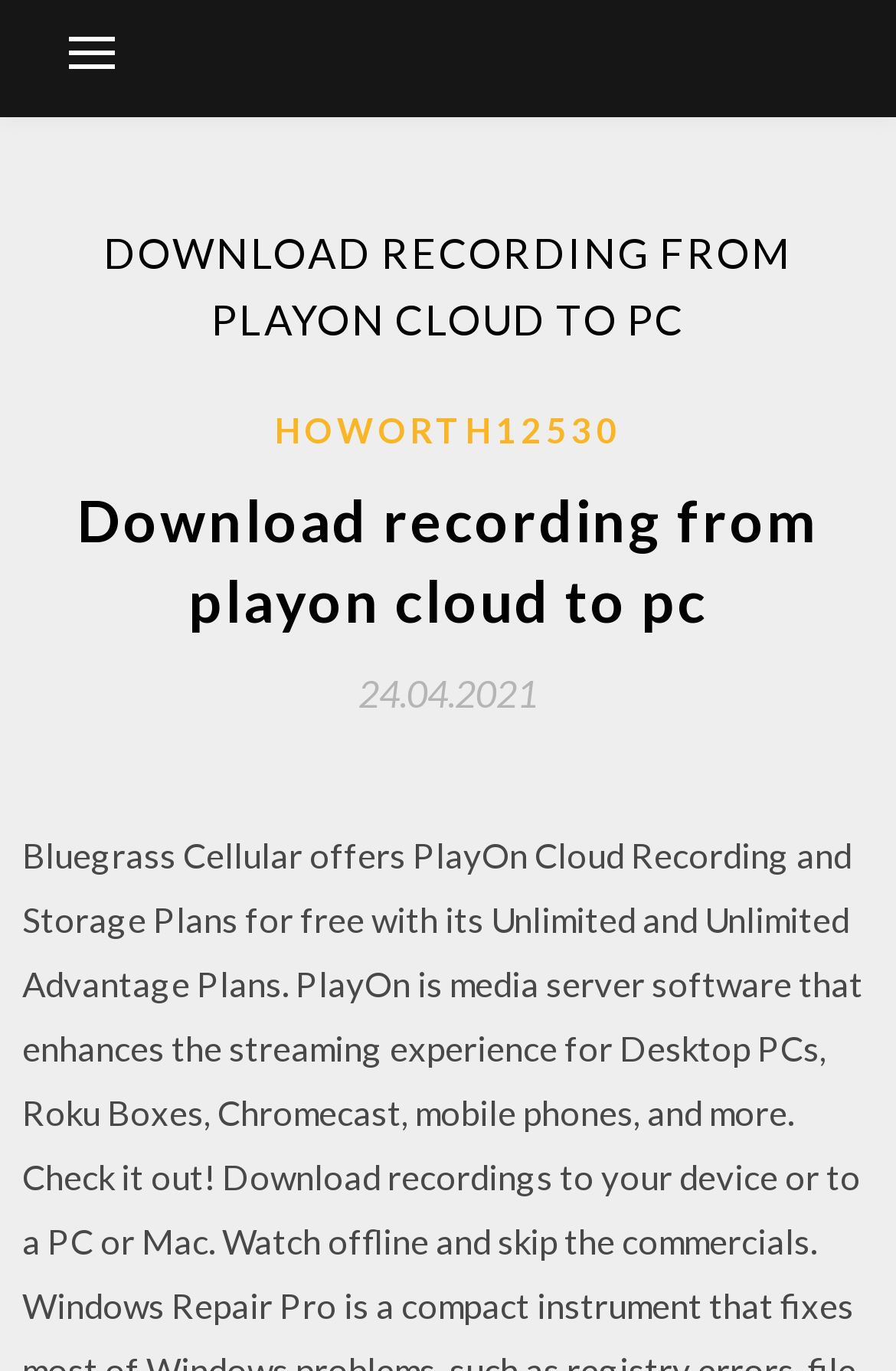Give a one-word or short phrase answer to this question: 
What type of element is the 'primary-menu' controlled by?

Button